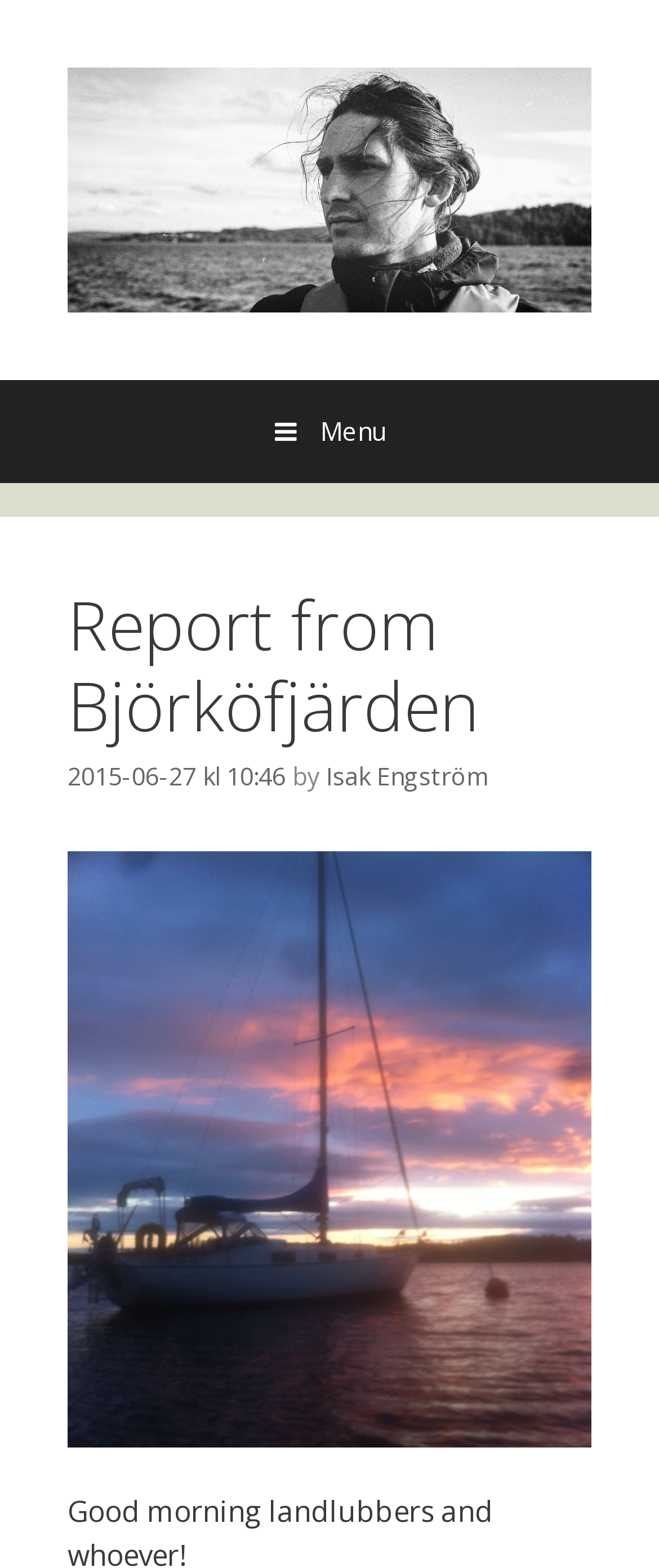Please specify the bounding box coordinates in the format (top-left x, top-left y, bottom-right x, bottom-right y), with all values as floating point numbers between 0 and 1. Identify the bounding box of the UI element described by: alt="image"

[0.103, 0.543, 0.897, 0.923]